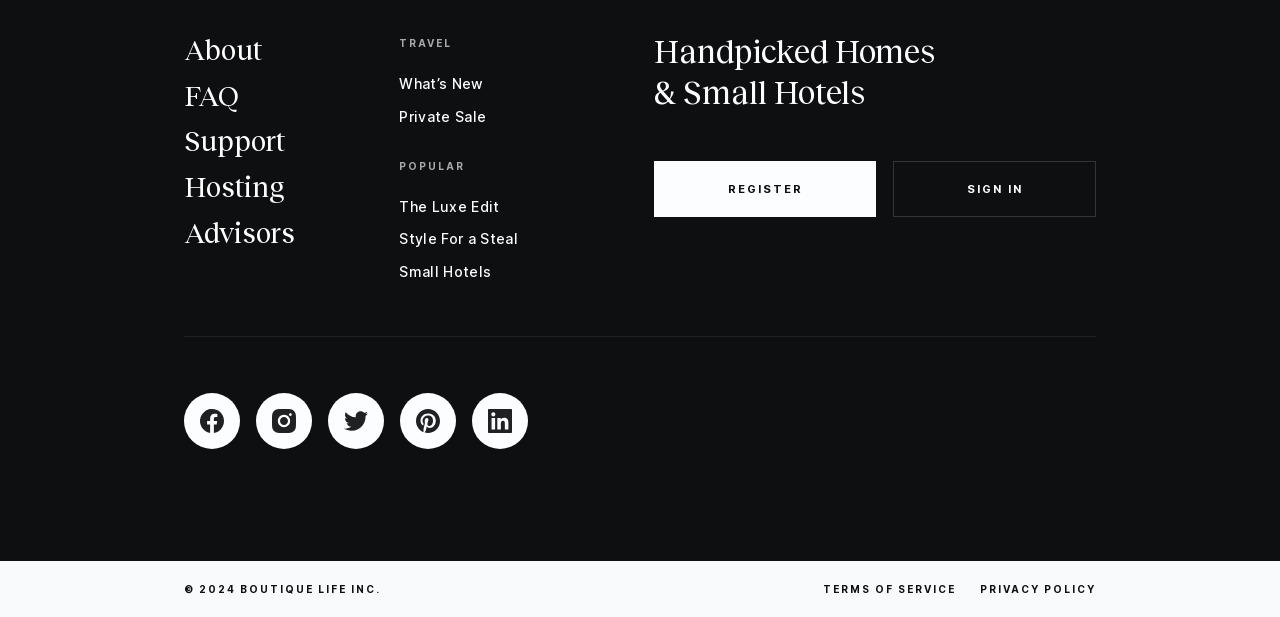How many social media links are present on the webpage?
Based on the image, answer the question with as much detail as possible.

I counted the number of link elements with social media platform names, such as 'Facebook', 'Instagram', 'Twitter', 'Pinterest', and 'LinkedIn', and found that there are 5 social media links present on the webpage.